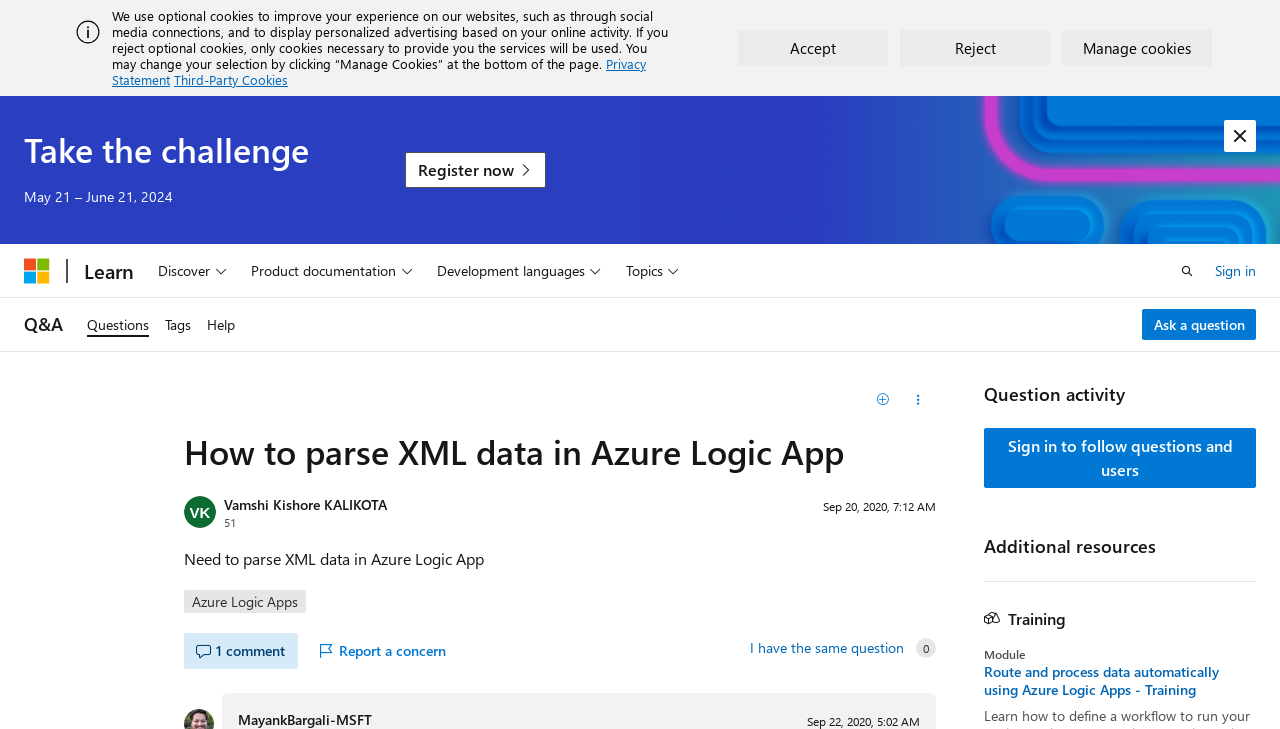How many votes does the question have?
Examine the image and provide an in-depth answer to the question.

The number of votes the question has is not specified explicitly on the webpage. However, there is a static text '{count} votes' which suggests that the question has some votes, but the exact count is not provided.